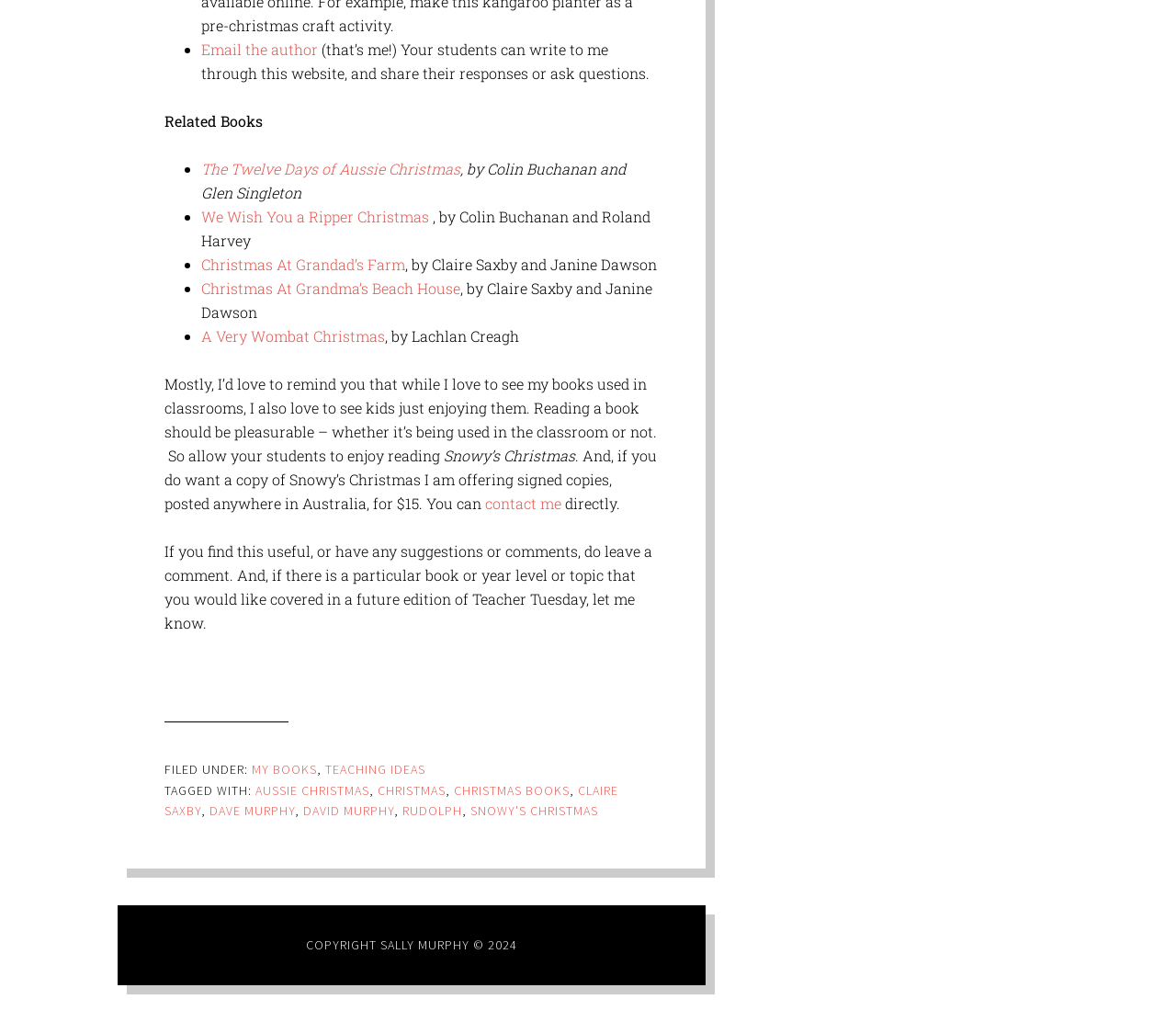How many links are there in the footer?
Based on the screenshot, answer the question with a single word or phrase.

7